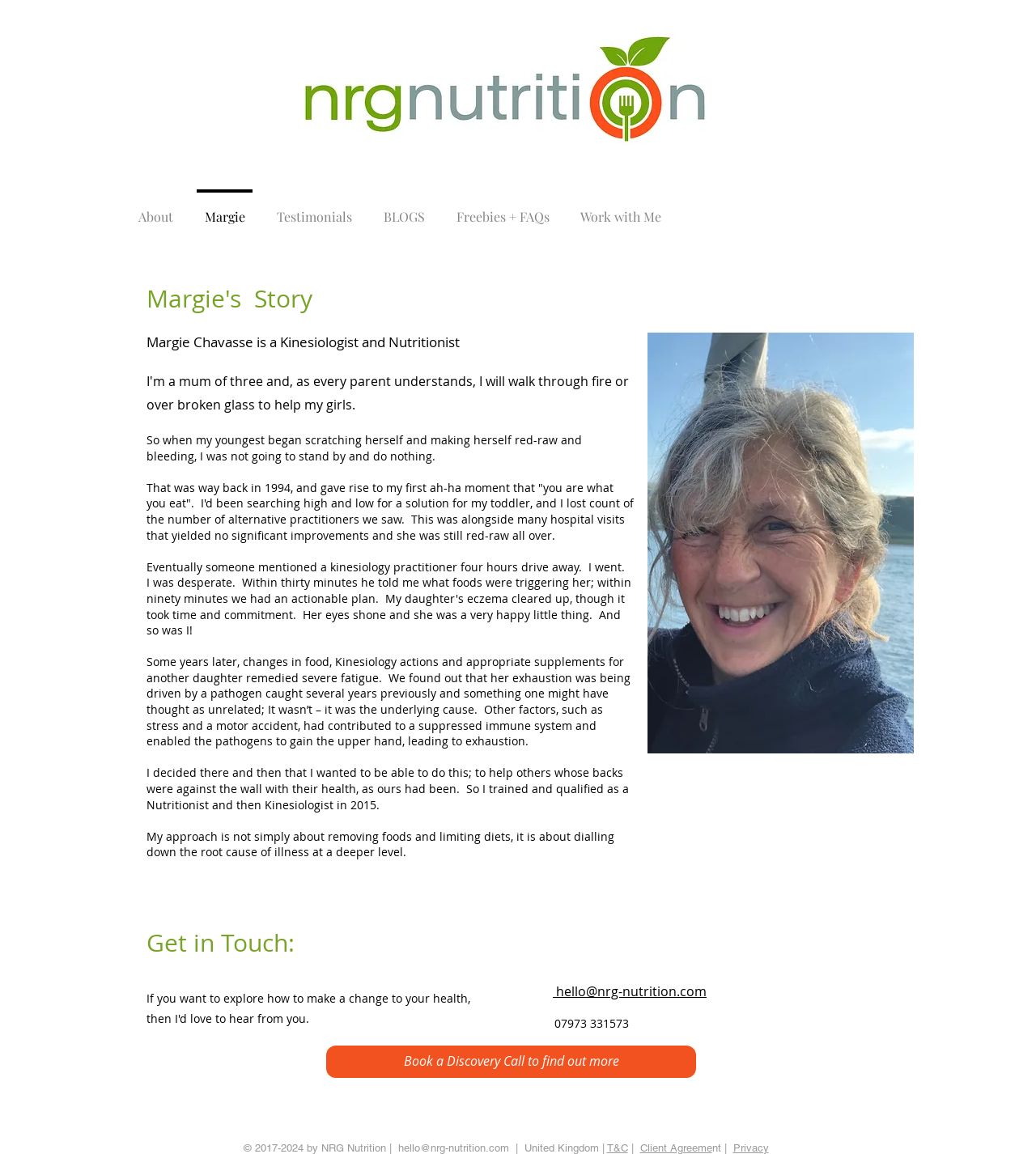Identify the bounding box coordinates of the section to be clicked to complete the task described by the following instruction: "Book a discovery call". The coordinates should be four float numbers between 0 and 1, formatted as [left, top, right, bottom].

[0.315, 0.906, 0.672, 0.934]